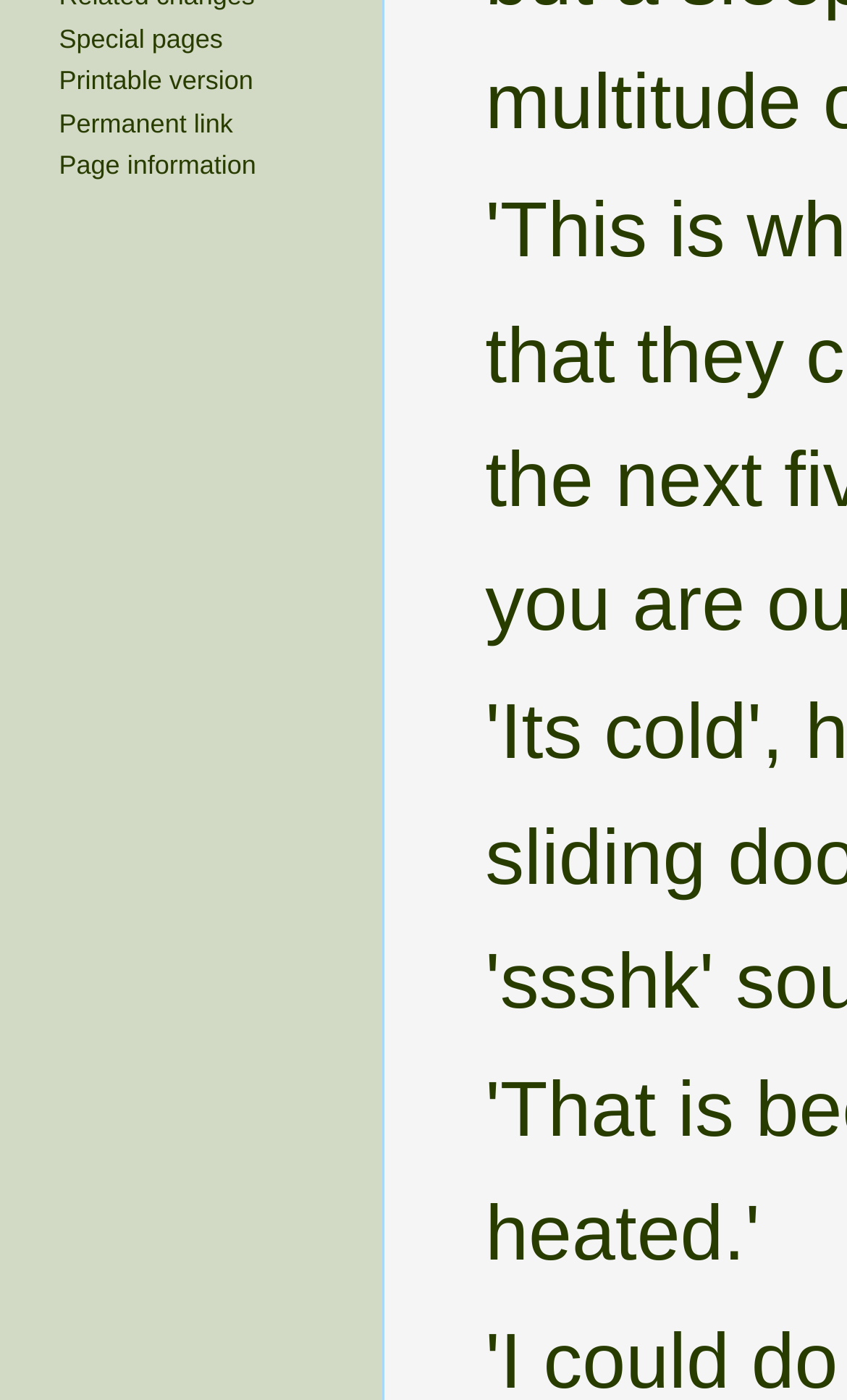Extract the bounding box of the UI element described as: "Page information".

[0.07, 0.107, 0.302, 0.129]